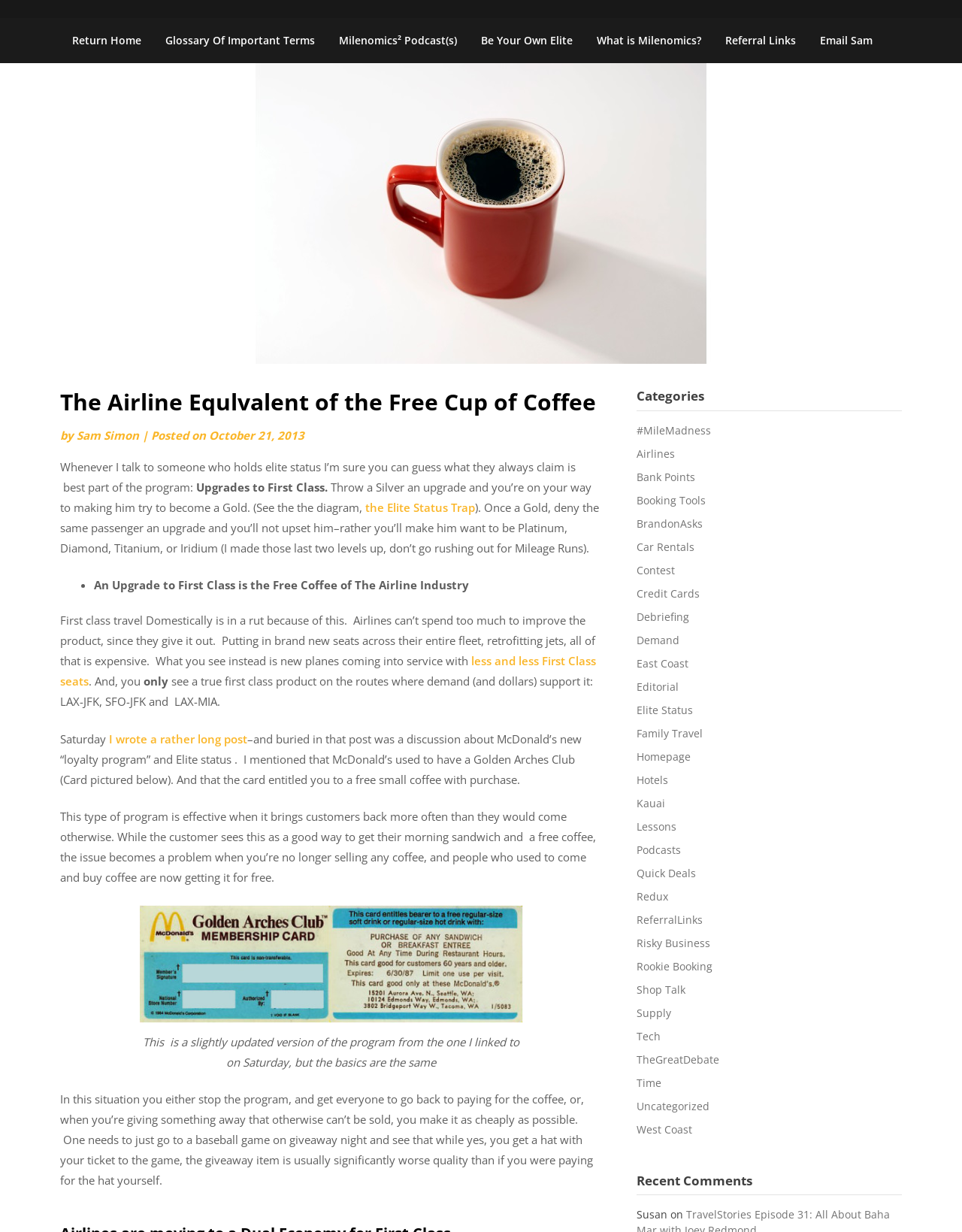Refer to the image and answer the question with as much detail as possible: What is the author of the article?

The author of the article can be found by looking at the header section of the webpage, where it says 'by Sam Simon'.